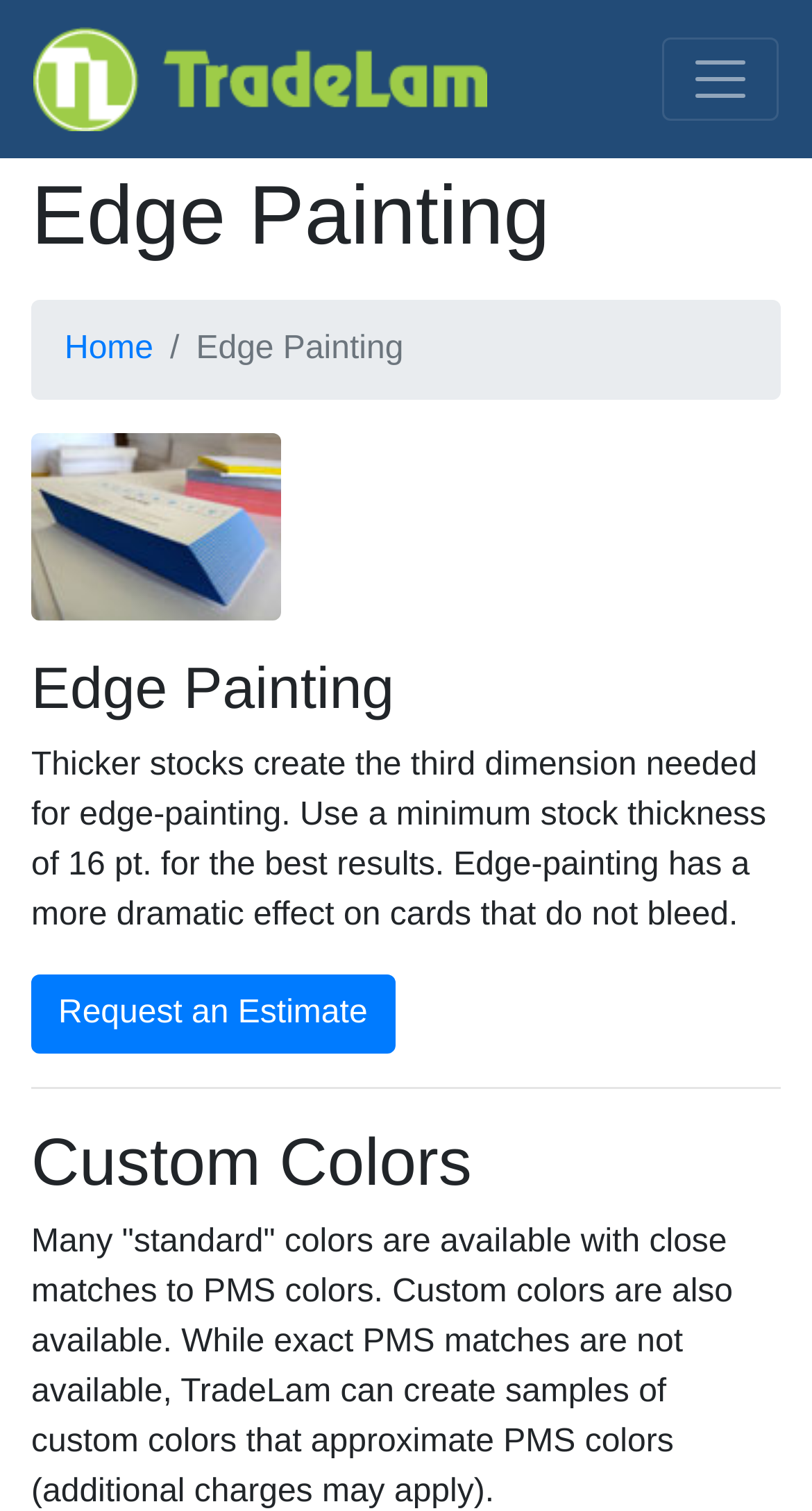Determine the bounding box for the described HTML element: "ei-haas@berkeley.edu". Ensure the coordinates are four float numbers between 0 and 1 in the format [left, top, right, bottom].

None